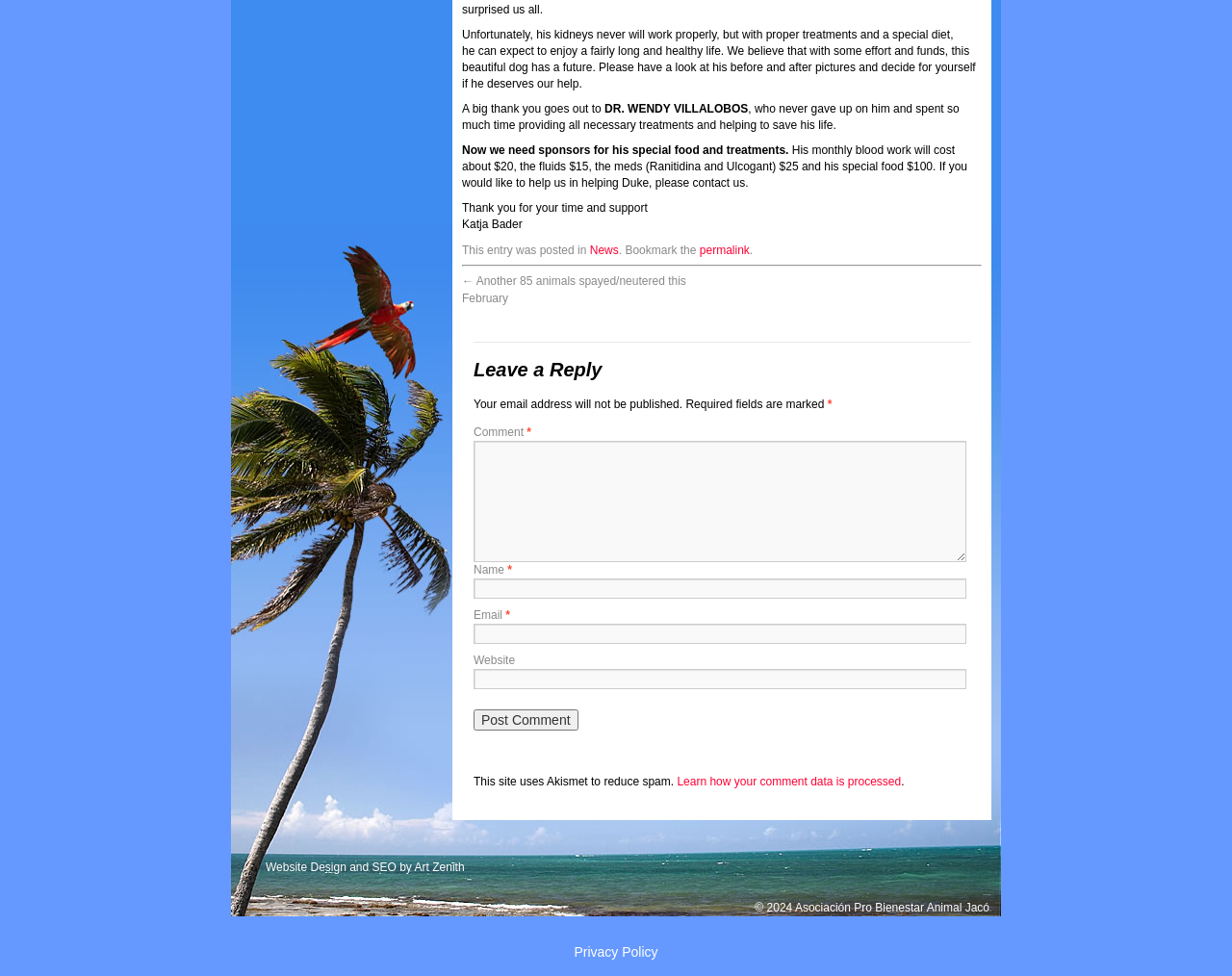What is the name of the dog mentioned in the text?
Look at the image and respond with a single word or a short phrase.

Duke